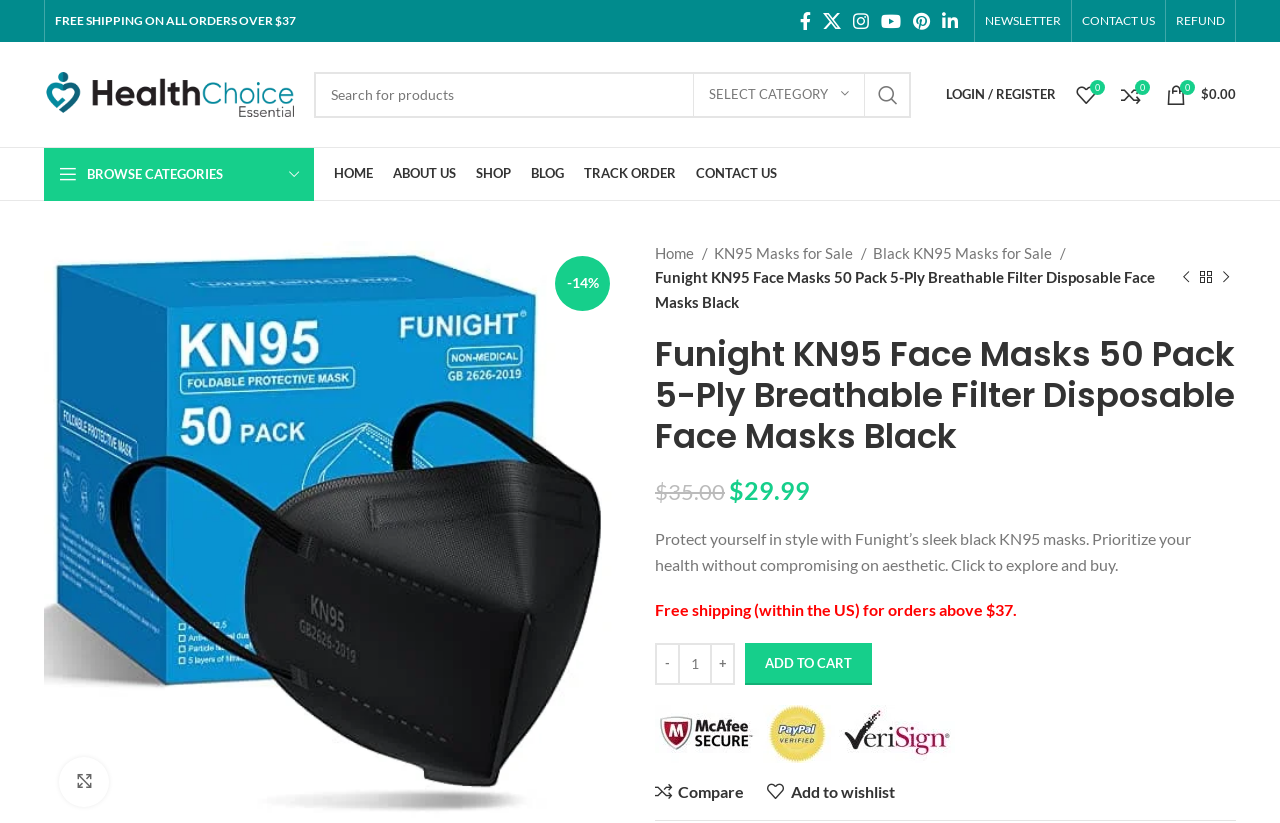Locate the bounding box coordinates of the clickable element to fulfill the following instruction: "Add to cart". Provide the coordinates as four float numbers between 0 and 1 in the format [left, top, right, bottom].

[0.582, 0.781, 0.681, 0.832]